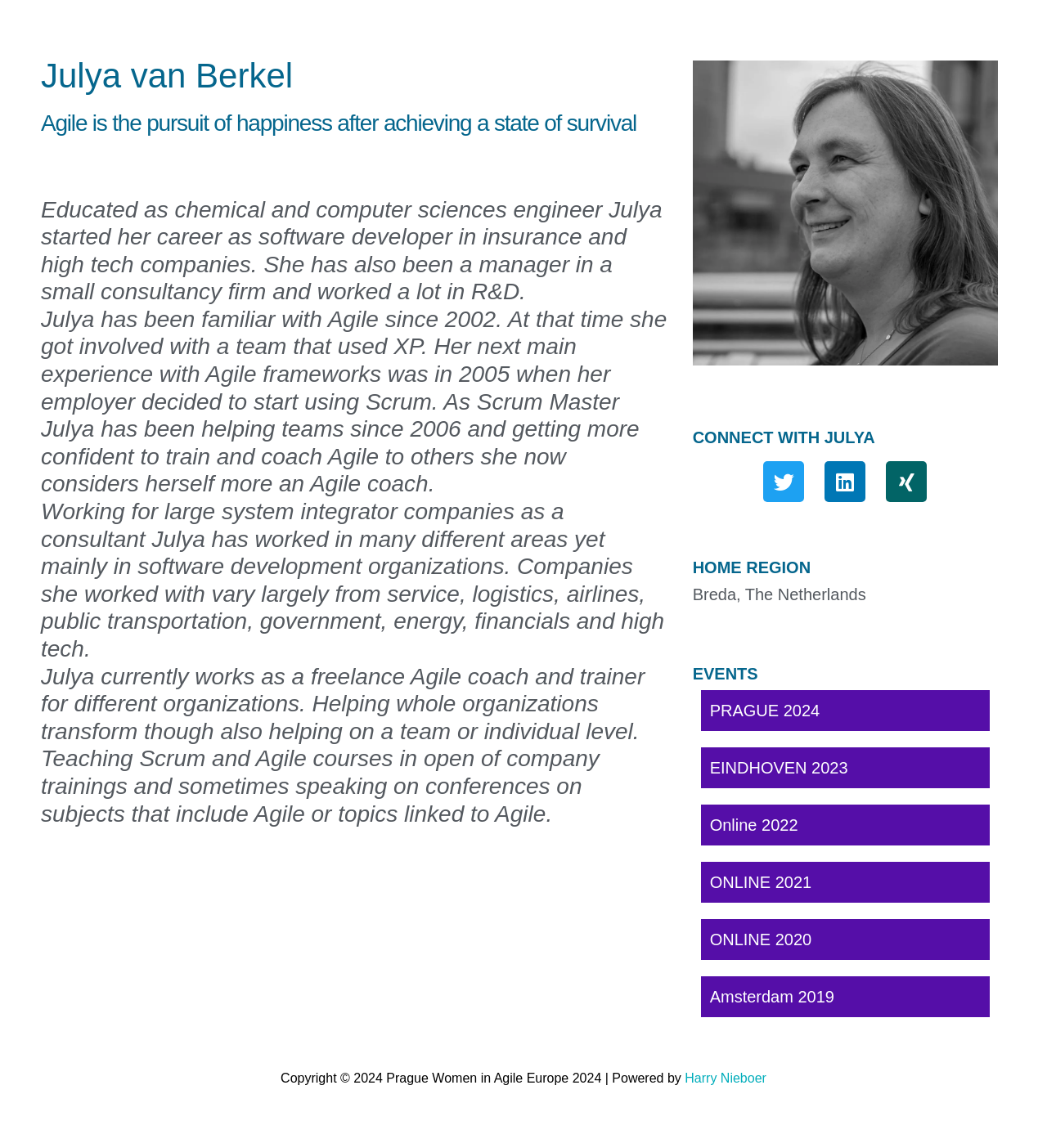What is Julya van Berkel's profession?
Answer the question with a detailed and thorough explanation.

Based on the webpage, Julya van Berkel's profession can be determined by reading her bio, which states that she 'currently works as a freelance Agile coach and trainer for different organizations'.